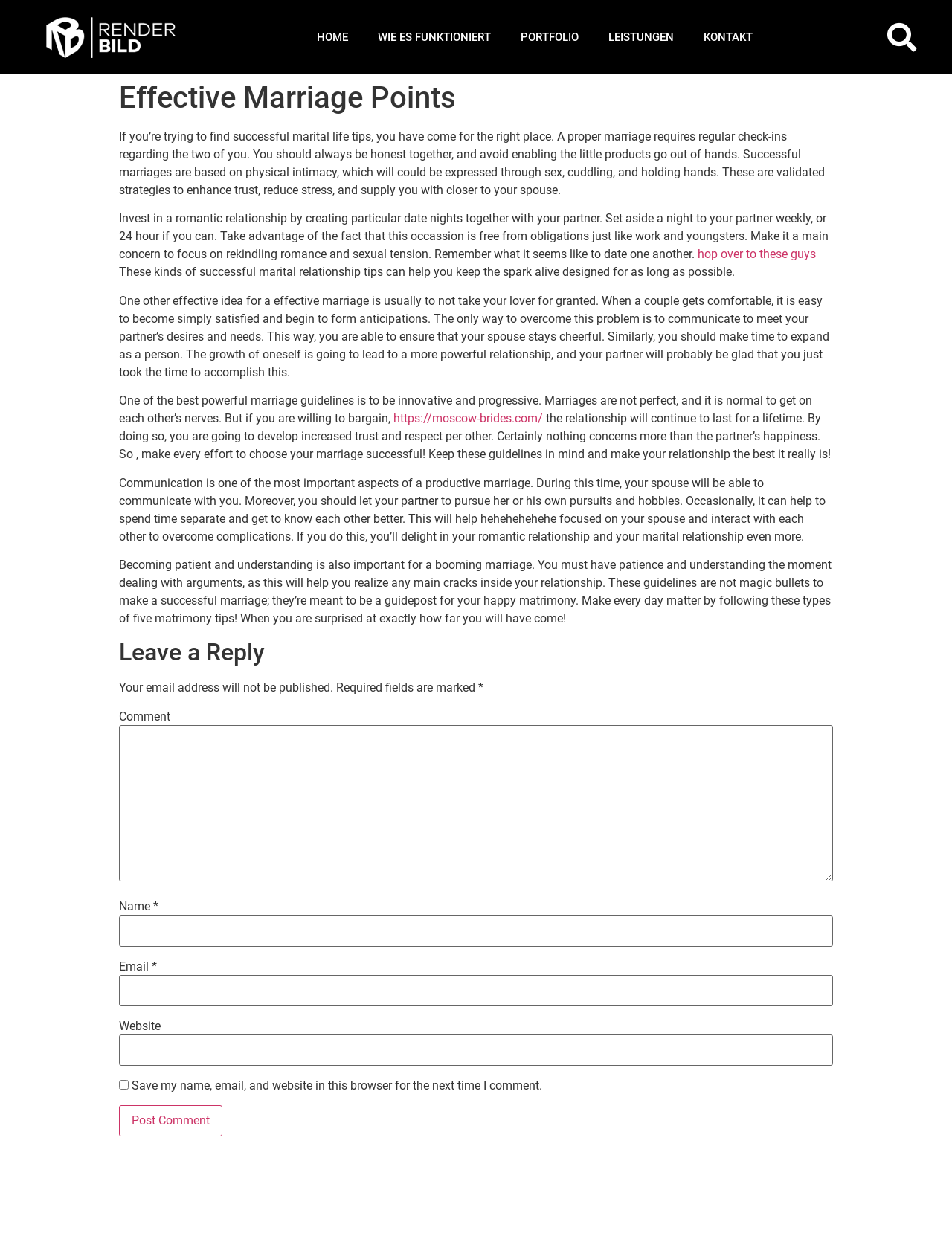Locate and extract the headline of this webpage.

Effective Marriage Points